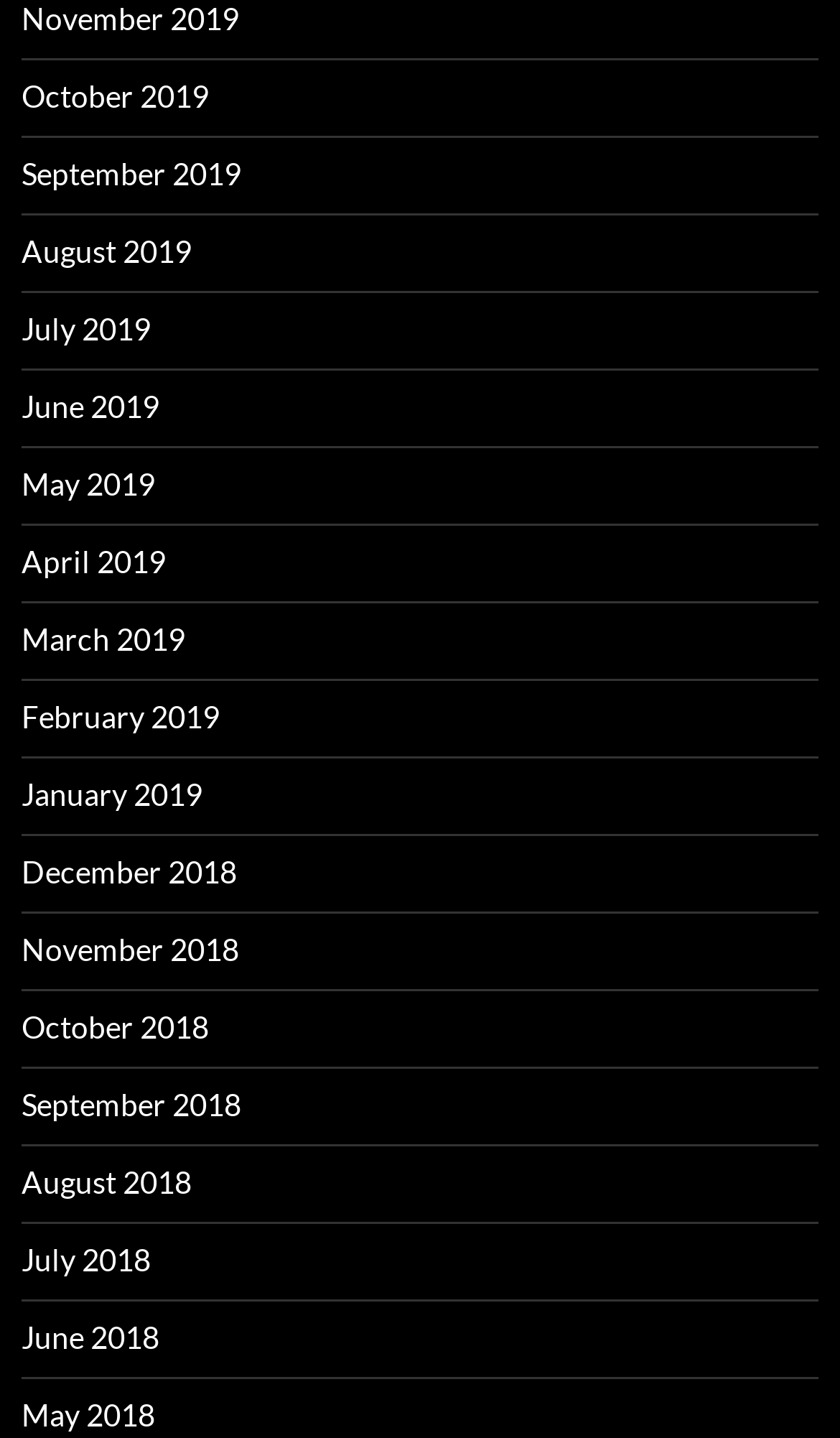What is the common pattern in the link texts?
Use the information from the image to give a detailed answer to the question.

I observed that all the link texts follow a consistent pattern of 'Month Year', where 'Month' is the name of the month and 'Year' is the corresponding year.